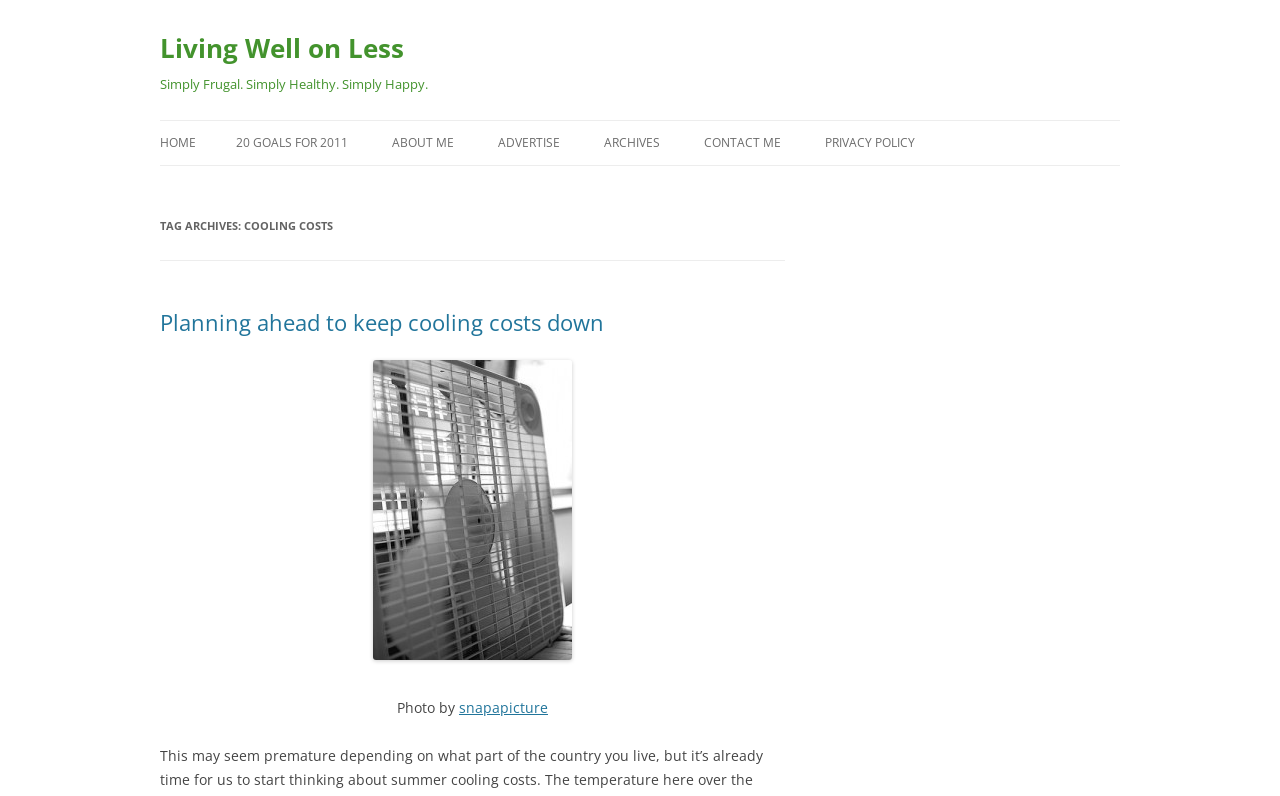What is the purpose of the link 'Skip to content'?
Refer to the screenshot and answer in one word or phrase.

to skip to content